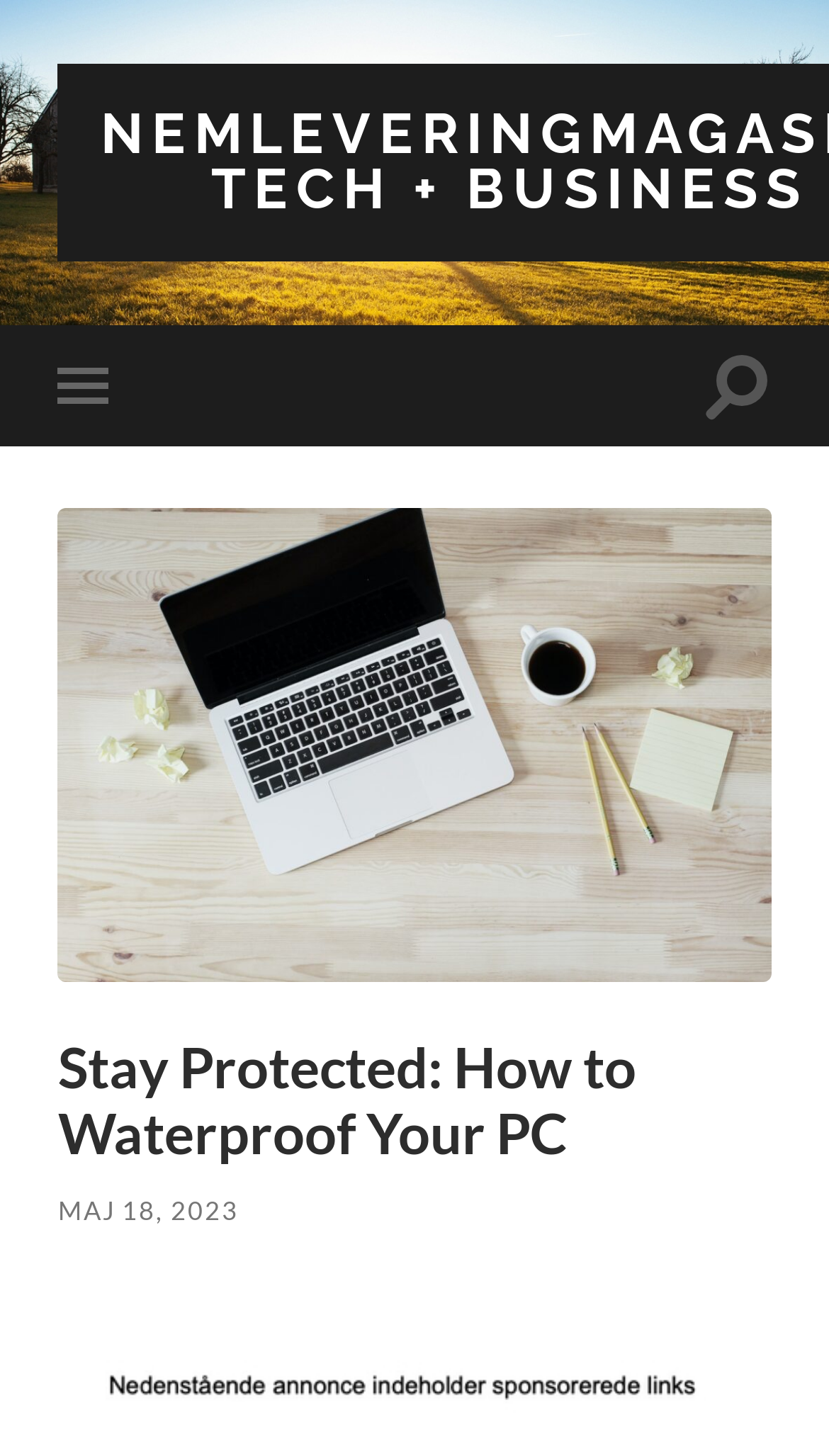Please determine the bounding box of the UI element that matches this description: maj 18, 2023. The coordinates should be given as (top-left x, top-left y, bottom-right x, bottom-right y), with all values between 0 and 1.

[0.07, 0.82, 0.288, 0.842]